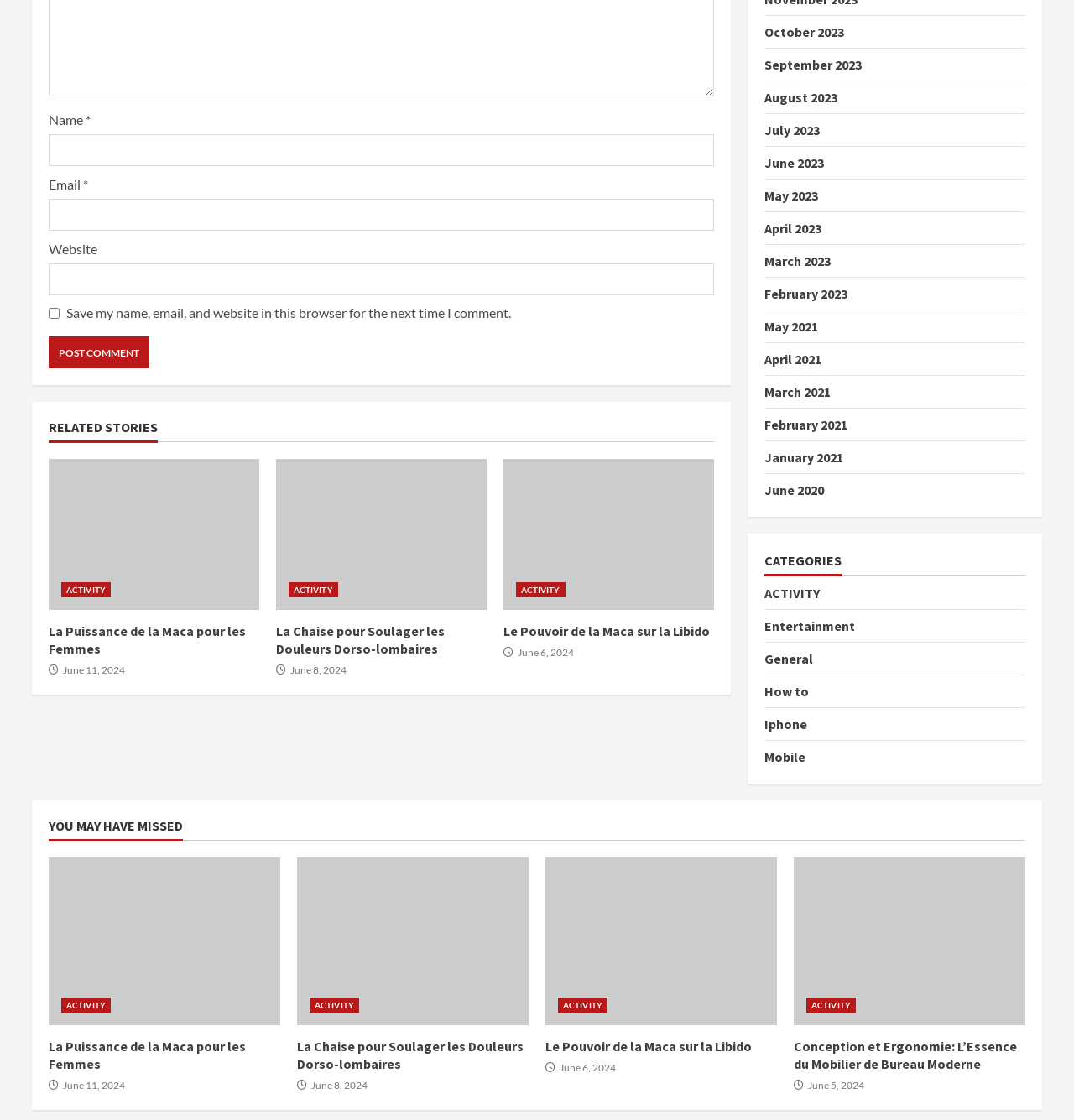Pinpoint the bounding box coordinates for the area that should be clicked to perform the following instruction: "Click the 'Post Comment' button".

[0.045, 0.3, 0.139, 0.329]